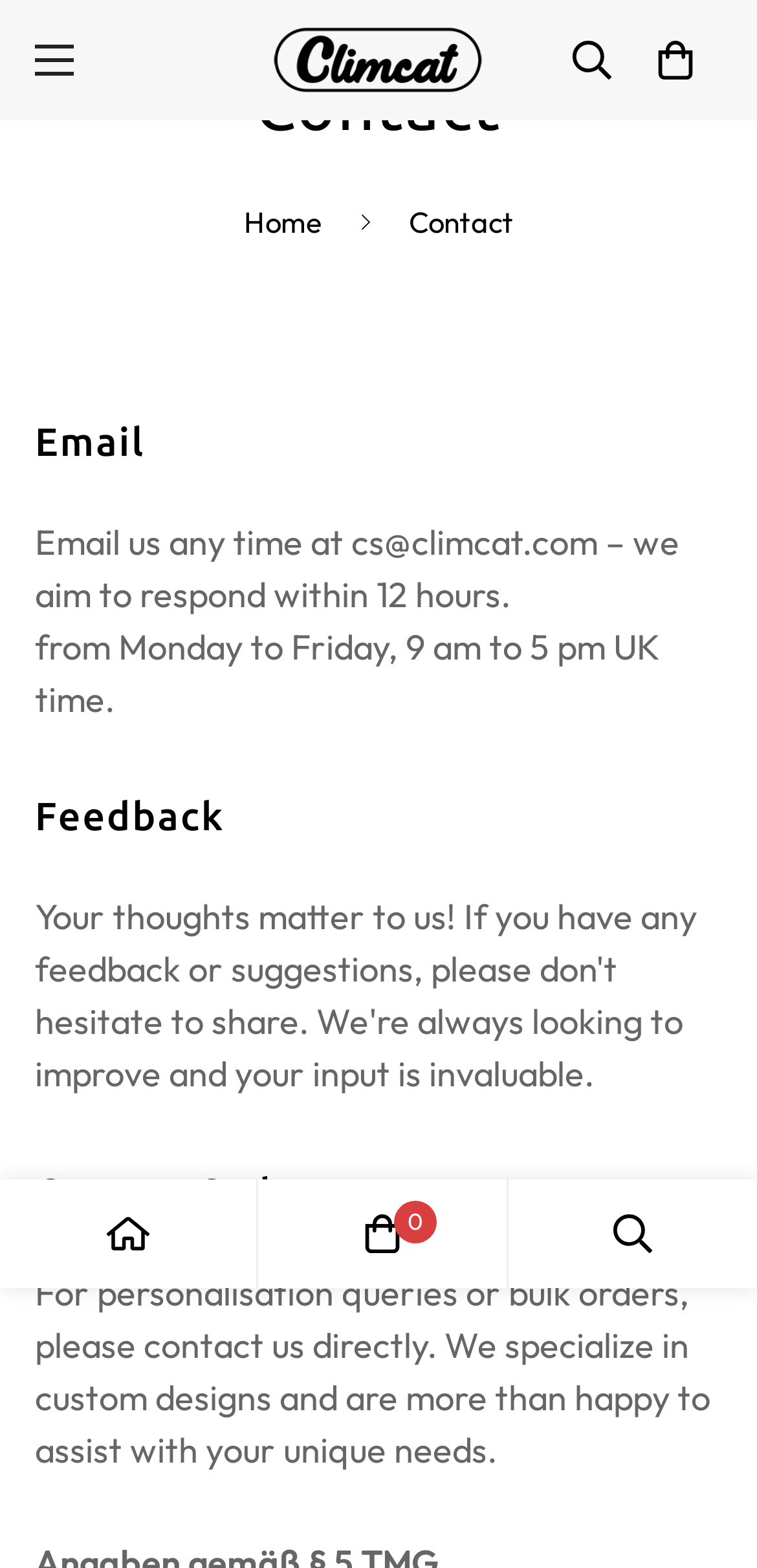Provide a brief response using a word or short phrase to this question:
What is the purpose of the 'Custom Orders' section?

For personalisation queries or bulk orders